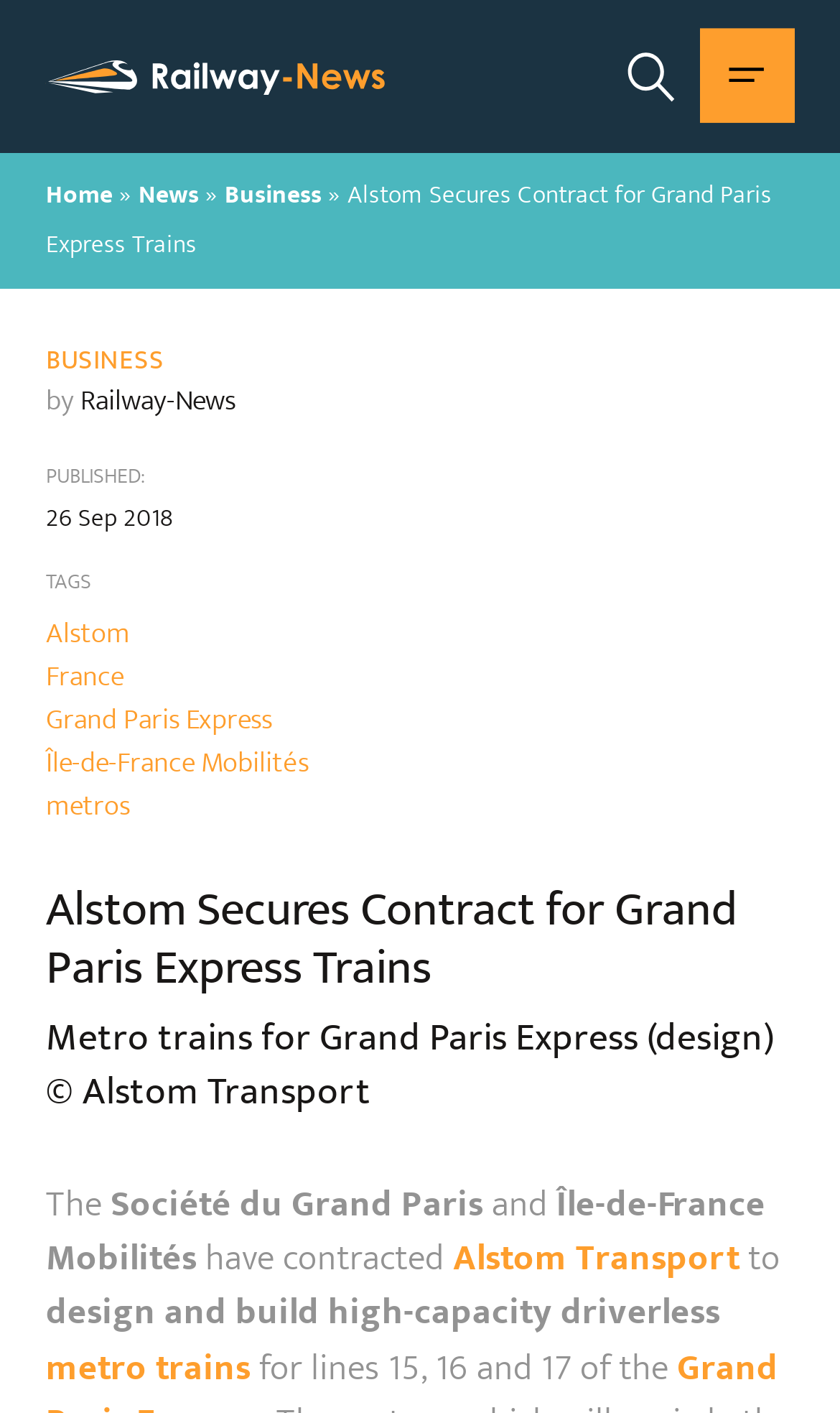Reply to the question below using a single word or brief phrase:
What type of trains is Alstom Transport building for the project?

Metro trains